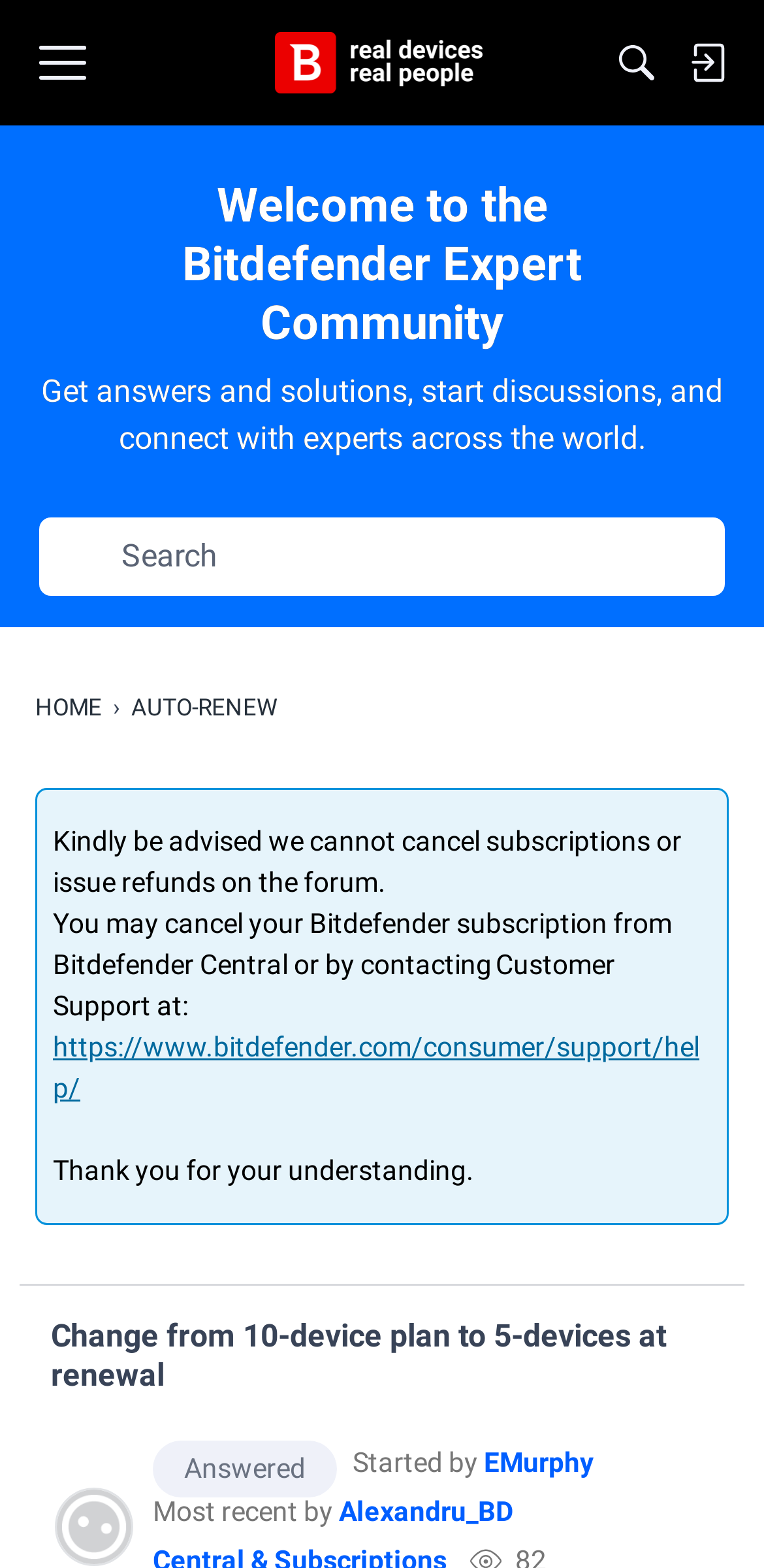How can I cancel my Bitdefender subscription?
Please provide a comprehensive answer to the question based on the webpage screenshot.

I found a notice on the webpage stating that subscriptions cannot be cancelled or refunded through the forum. It then provides instructions on how to cancel a subscription, which is through Bitdefender Central or by contacting Customer Support.